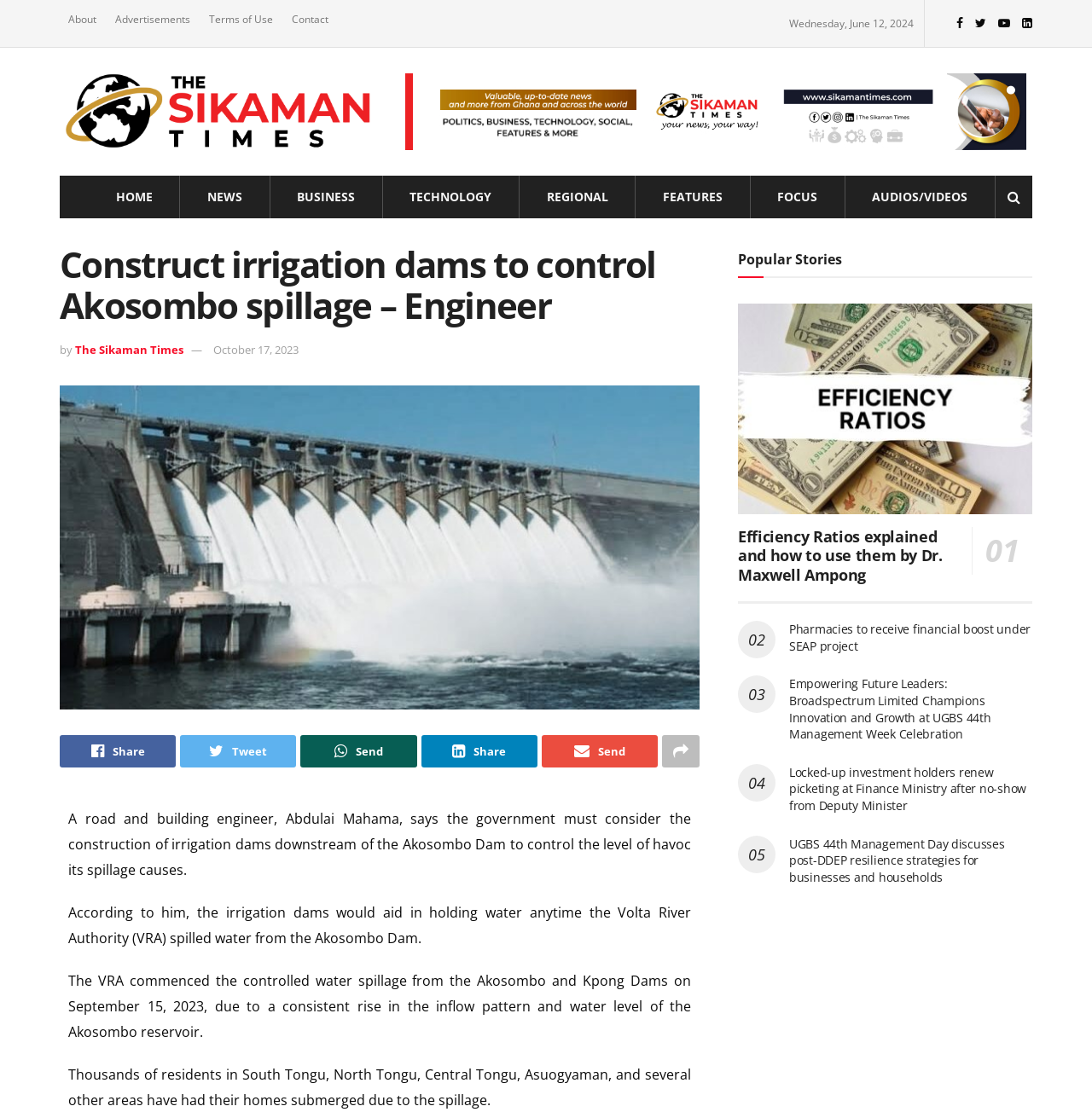What is the purpose of the irrigation dams according to the engineer?
Can you provide a detailed and comprehensive answer to the question?

I found the purpose of the irrigation dams by reading the first paragraph of the article, which states 'A road and building engineer, Abdulai Mahama, says the government must consider the construction of irrigation dams downstream of the Akosombo Dam to control the level of havoc its spillage causes'.